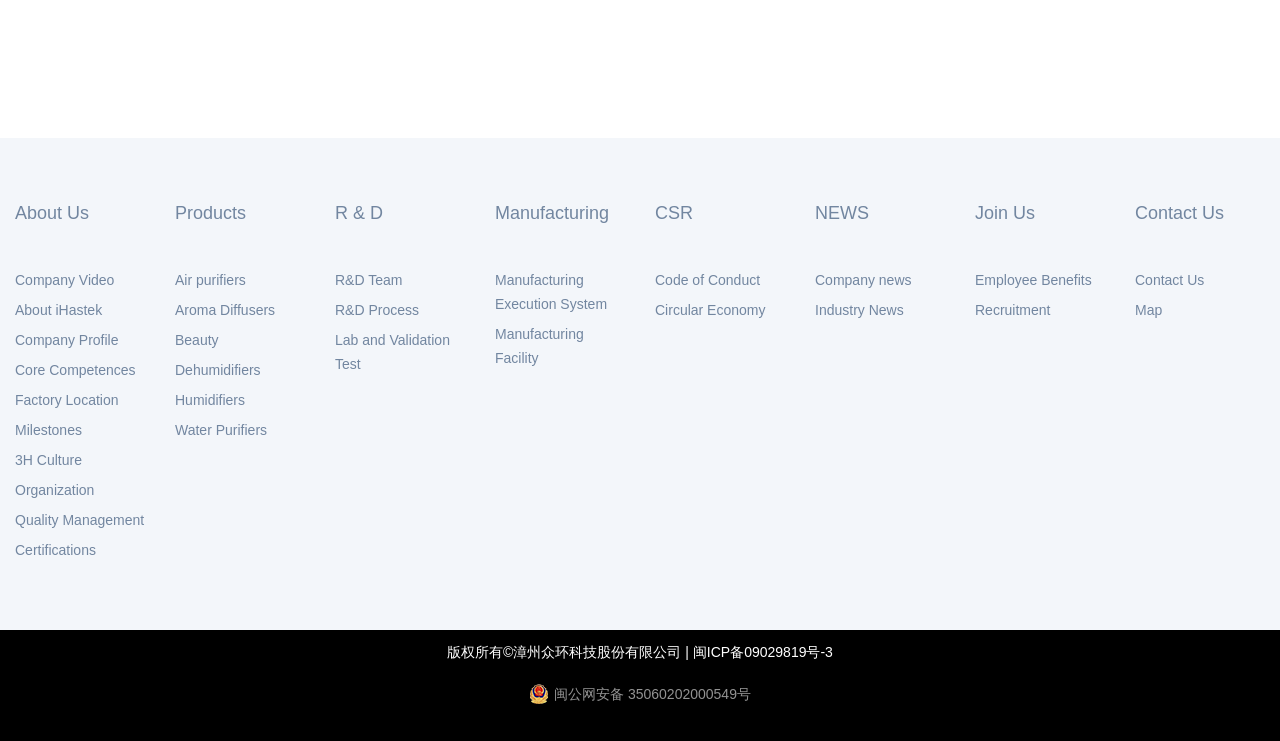Answer the following inquiry with a single word or phrase:
What is the last link under 'NEWS'?

Industry News